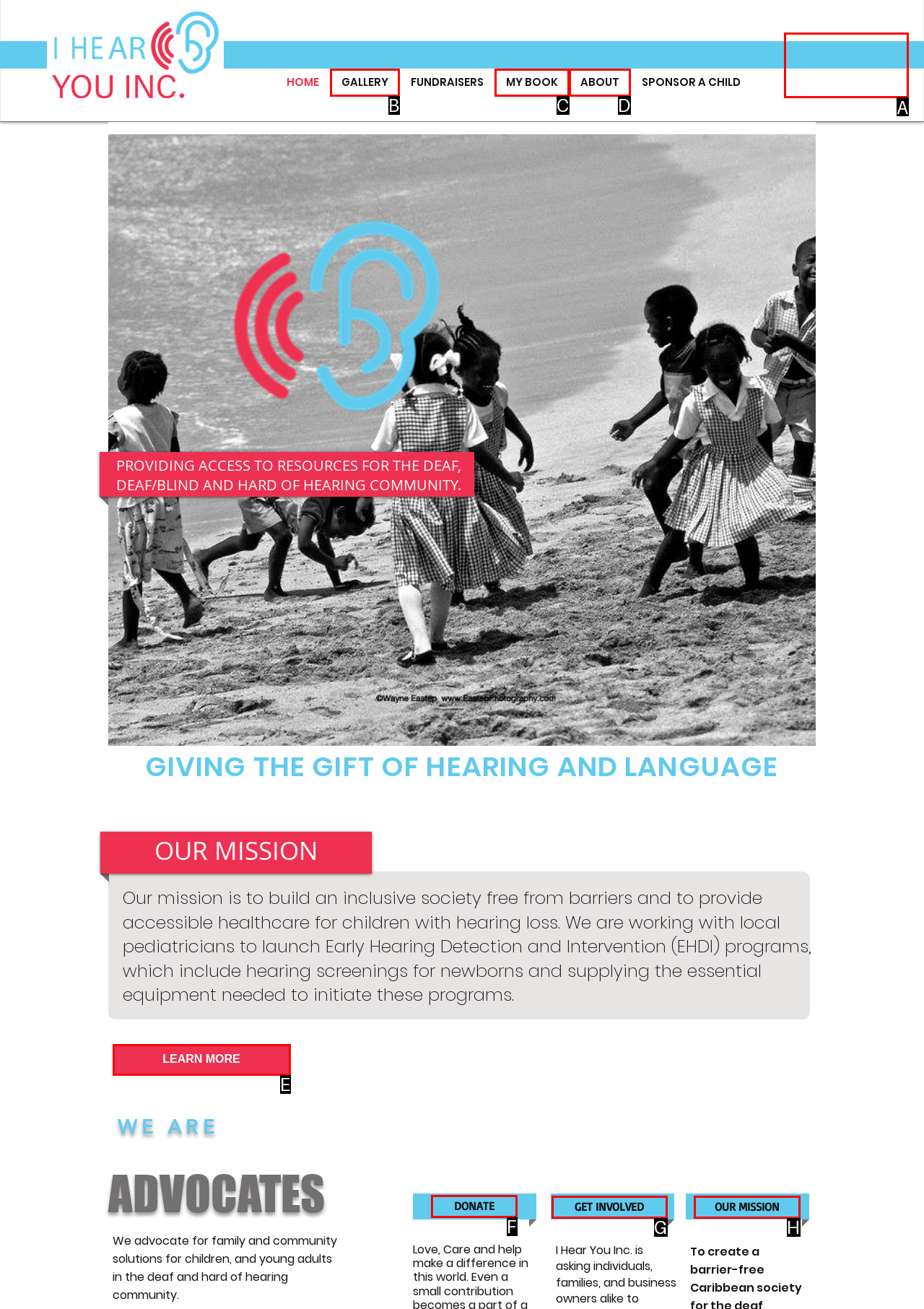Tell me which one HTML element I should click to complete the following task: Click the PayPal Button Answer with the option's letter from the given choices directly.

A